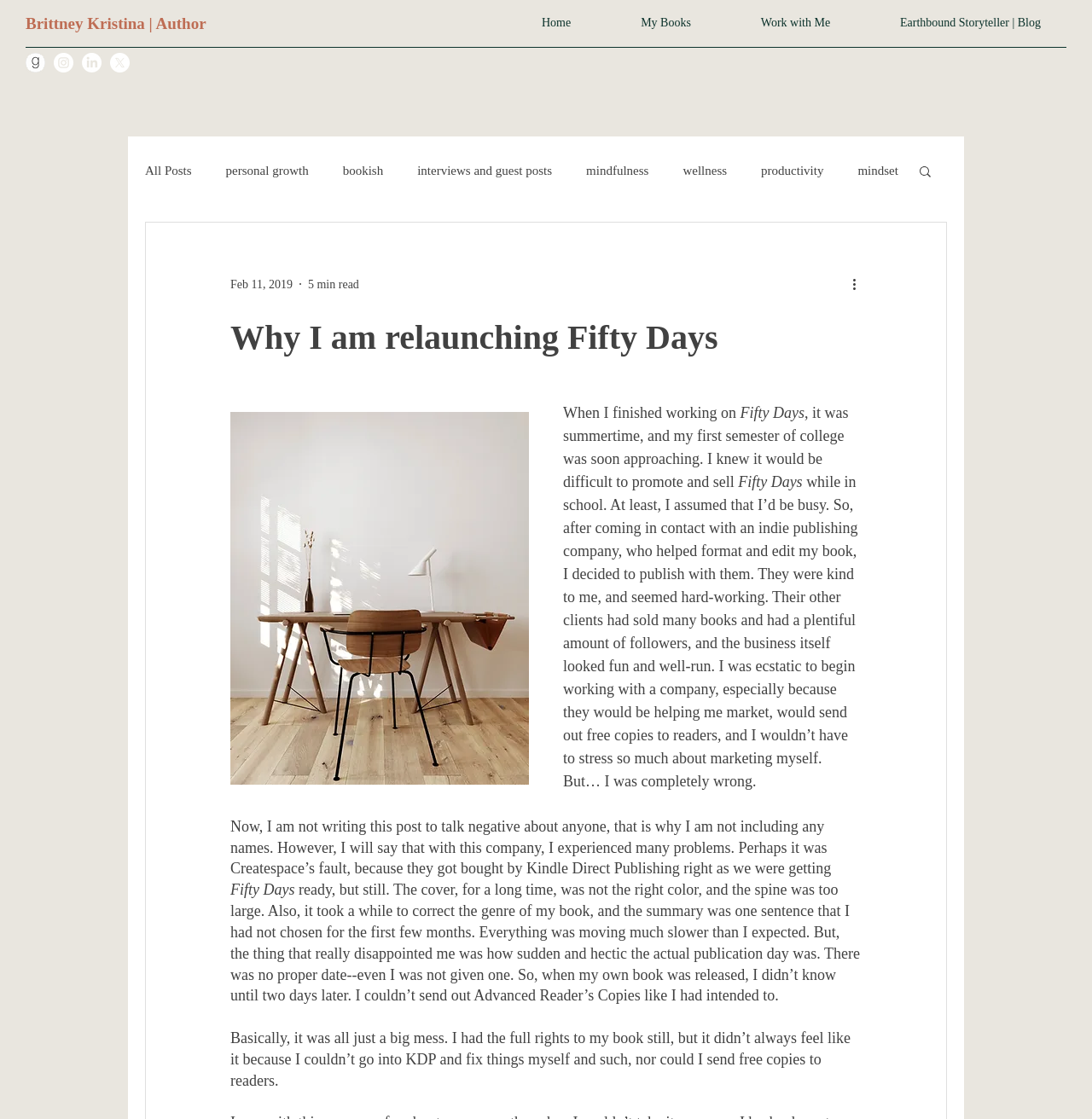Identify and provide the text content of the webpage's primary headline.

Why I am relaunching Fifty Days